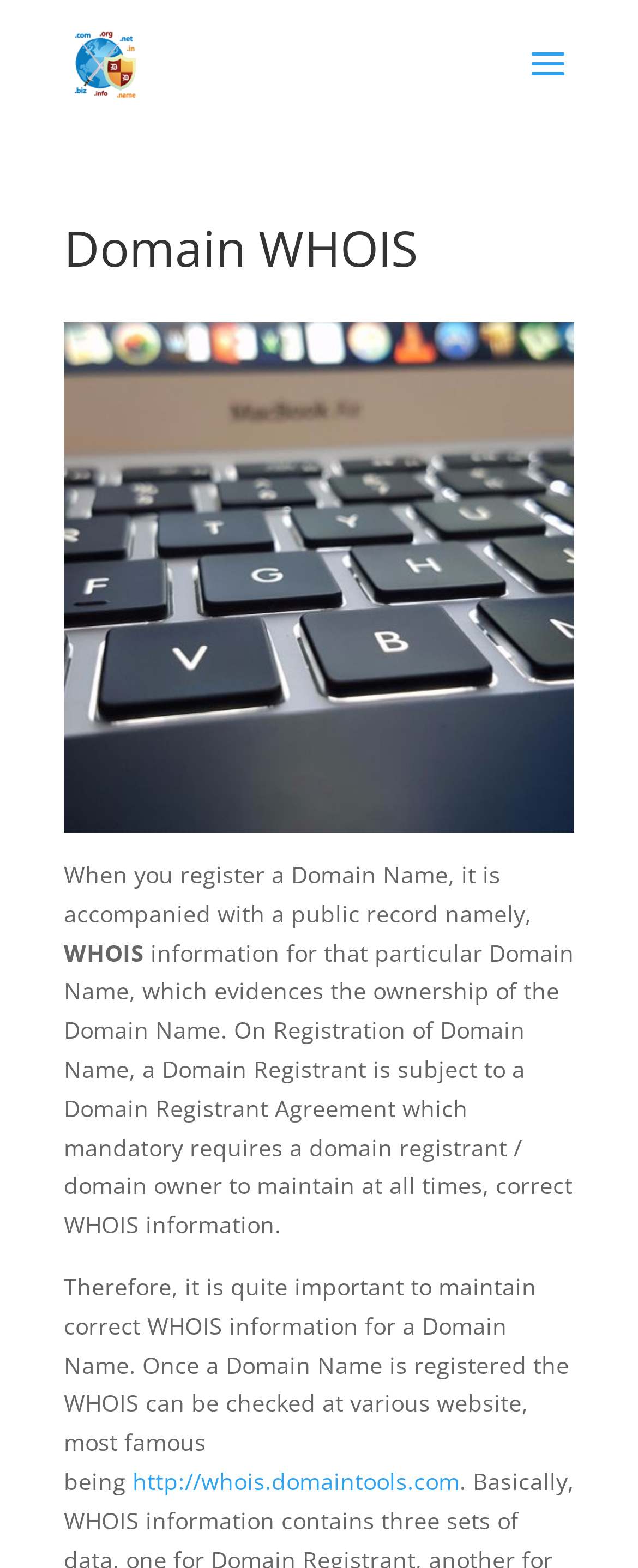Given the element description alt="Domain Name Lawyer", identify the bounding box coordinates for the UI element on the webpage screenshot. The format should be (top-left x, top-left y, bottom-right x, bottom-right y), with values between 0 and 1.

[0.11, 0.03, 0.221, 0.05]